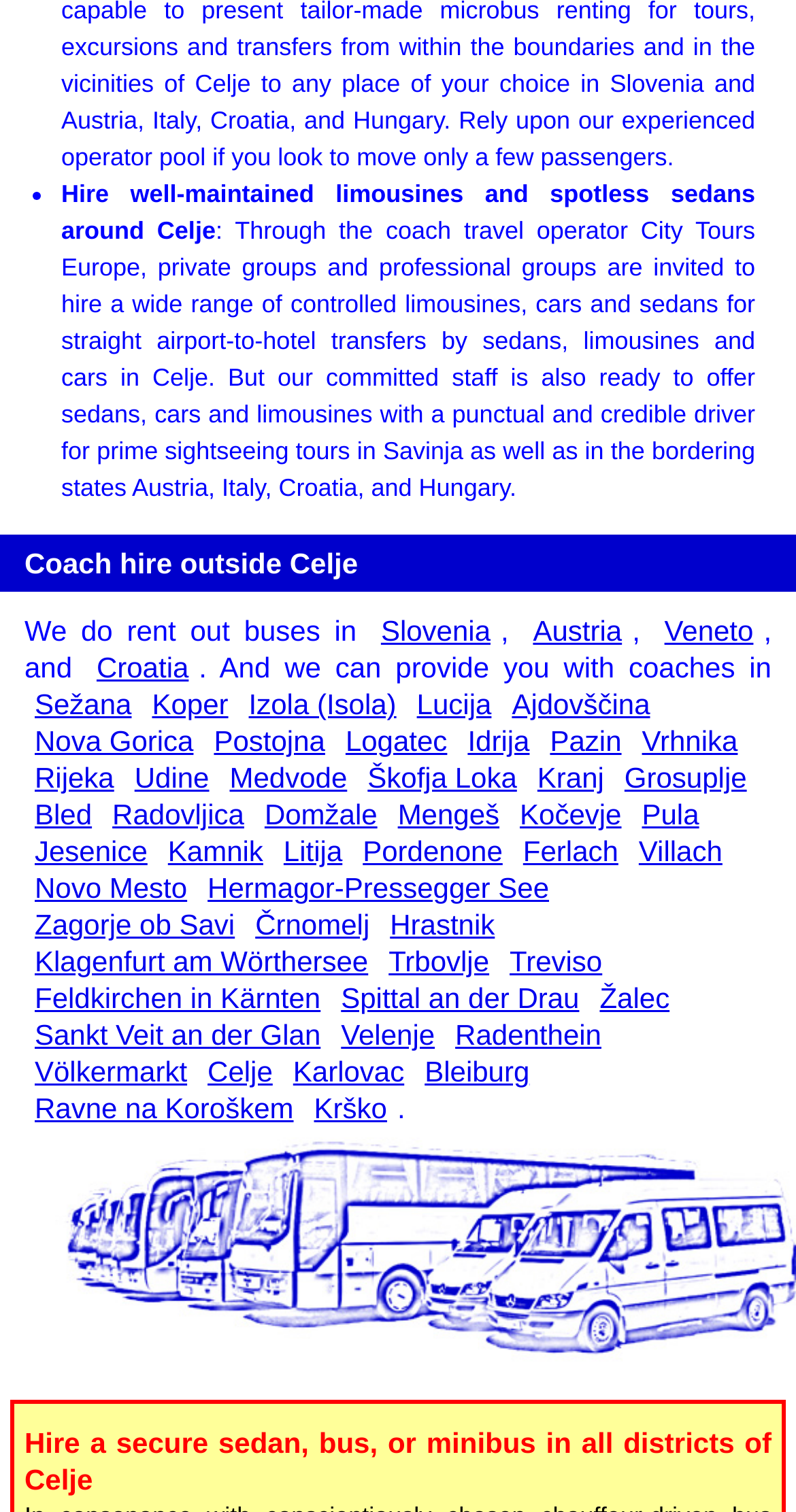What types of vehicles can be hired through City Tours Europe?
Offer a detailed and full explanation in response to the question.

According to the webpage, City Tours Europe offers a range of vehicles for hire, including limousines, sedans, and buses, which can be used for airport transfers, sightseeing tours, and other purposes.